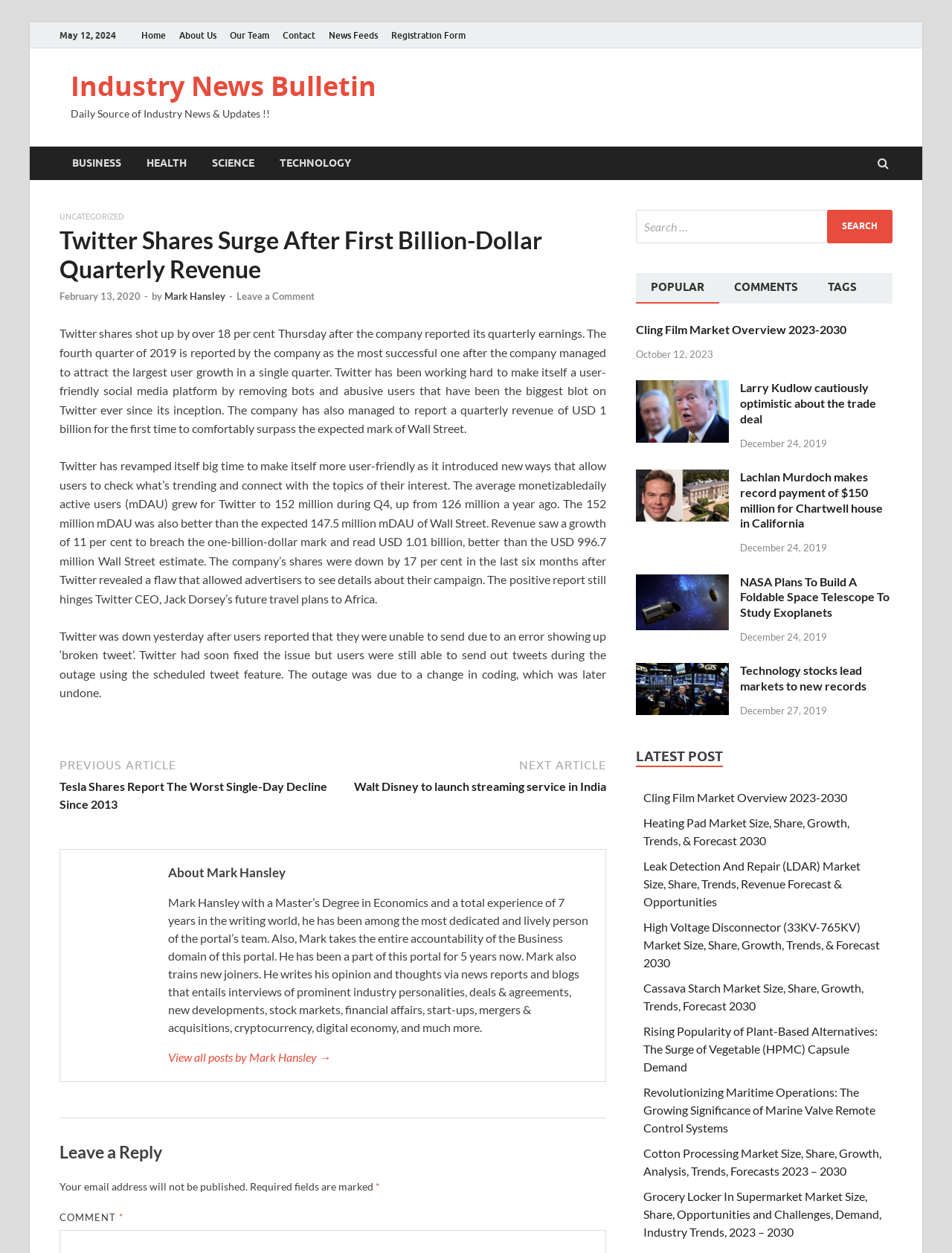What is the name of the author of the article 'Twitter Shares Surge After First Billion-Dollar Quarterly Revenue'?
Carefully analyze the image and provide a detailed answer to the question.

I found the author's name by looking at the article section, where the heading 'Twitter Shares Surge After First Billion-Dollar Quarterly Revenue' is located. Below the heading, there is a link 'by Mark Hansley' which indicates the author's name.